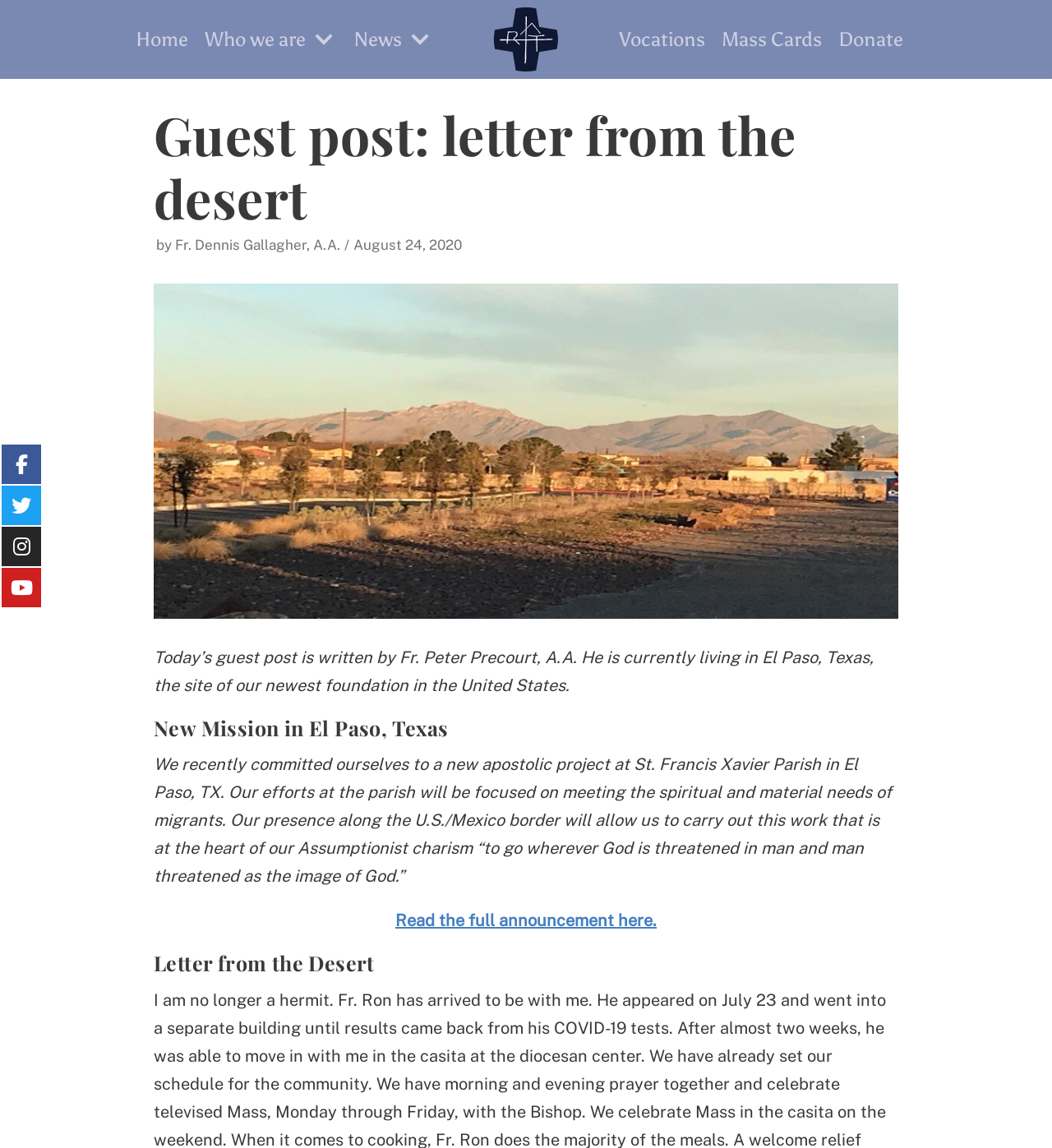Can you give a comprehensive explanation to the question given the content of the image?
What is the name of the parish mentioned in the article?

I found the answer by reading the article content, specifically the paragraph that starts with 'We recently committed ourselves to a new apostolic project at...' which mentions the parish name.